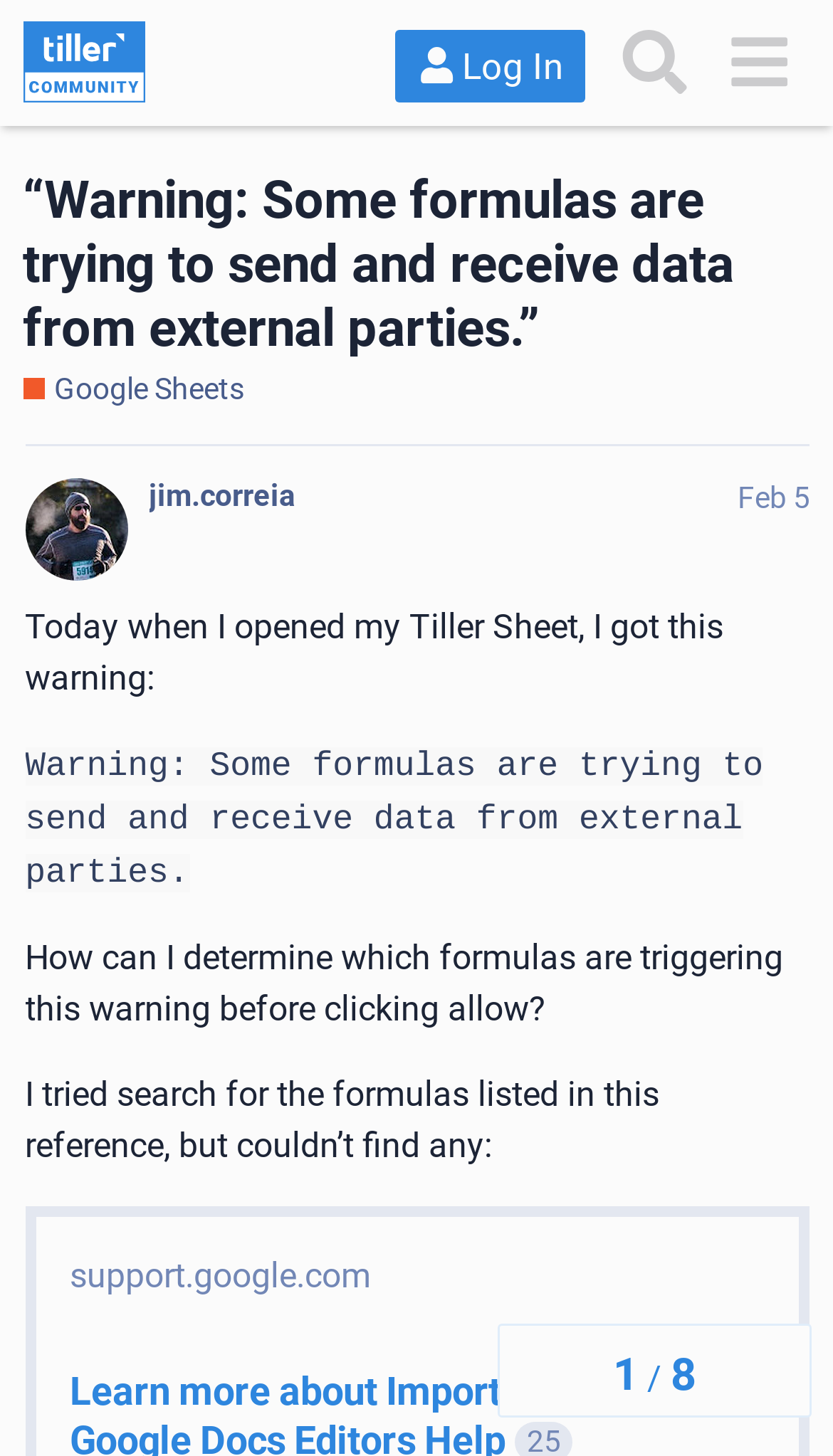How many topics are there in the topic progress navigation?
Provide a well-explained and detailed answer to the question.

I found the number of topics by looking at the navigation element with the text 'topic progress' and counting the number of headings inside it, which is 8.